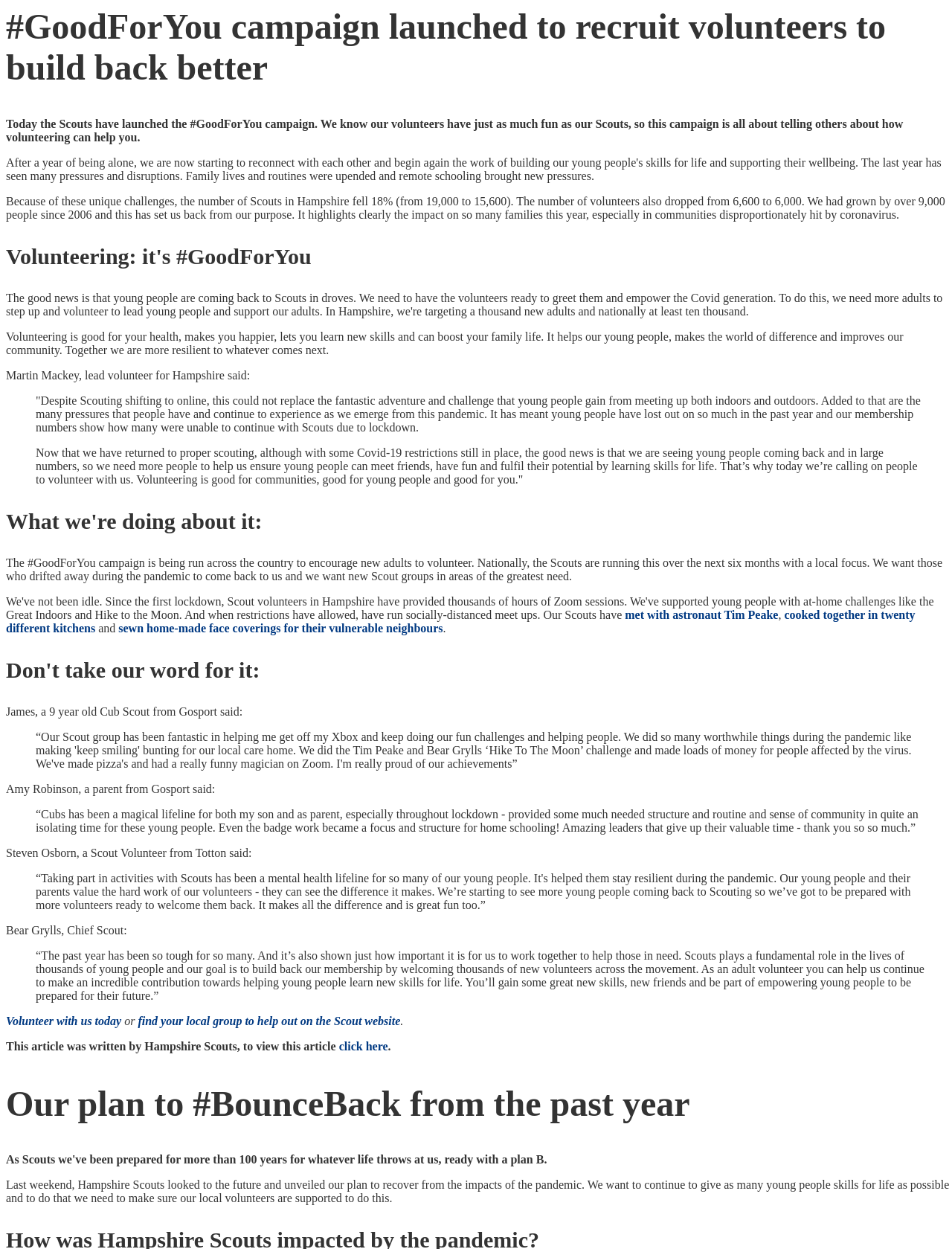How can one get involved with the Scouts?
Based on the image, answer the question with as much detail as possible.

One can get involved with the Scouts by volunteering with them today or finding their local group to help out, as mentioned in the call-to-action at the end of the article.